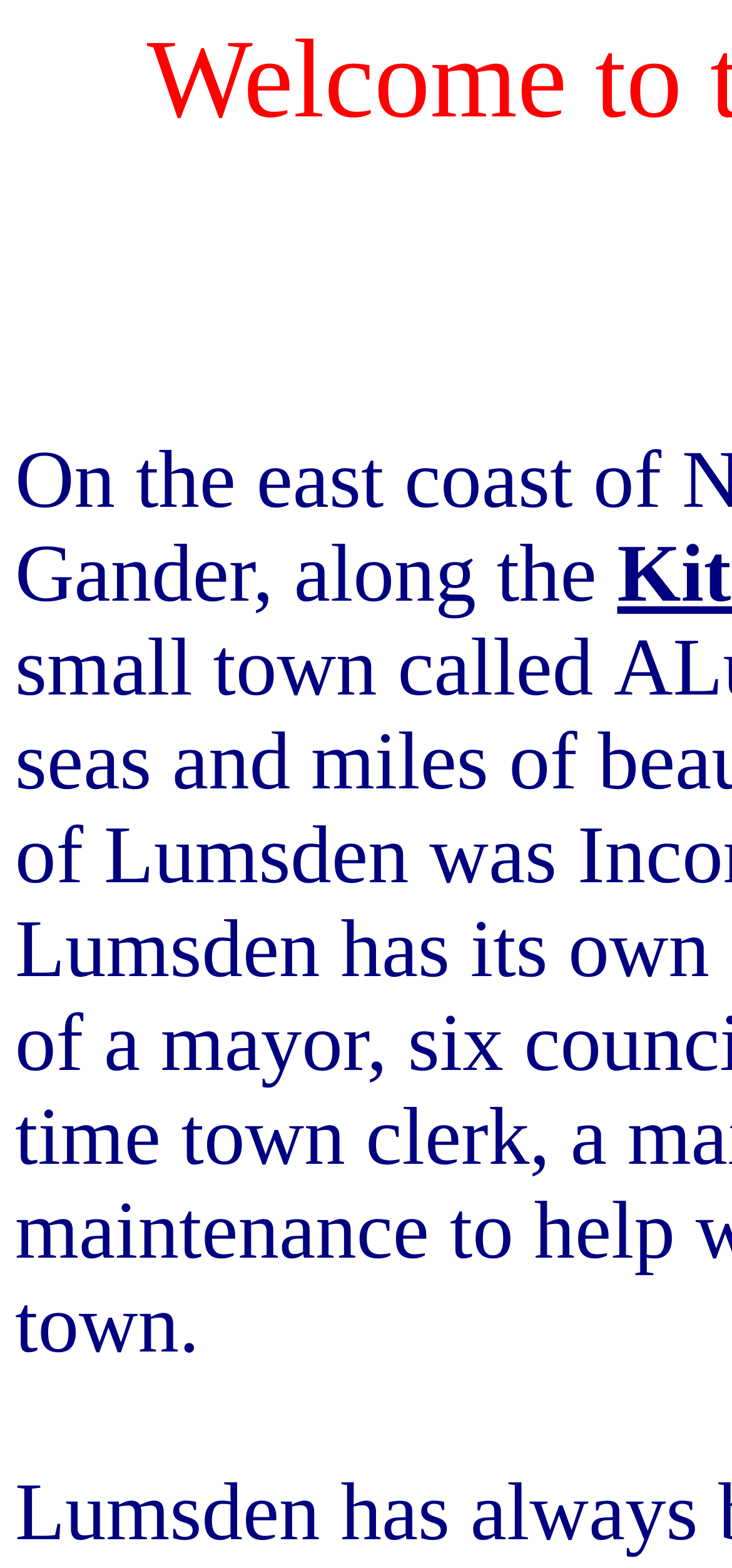Refer to the image and provide an in-depth answer to the question:
How many words are there in the first sentence?

By analyzing the static text elements on the webpage, I found that the first sentence is 'On the east coast of Gander' and it contains 5 words.